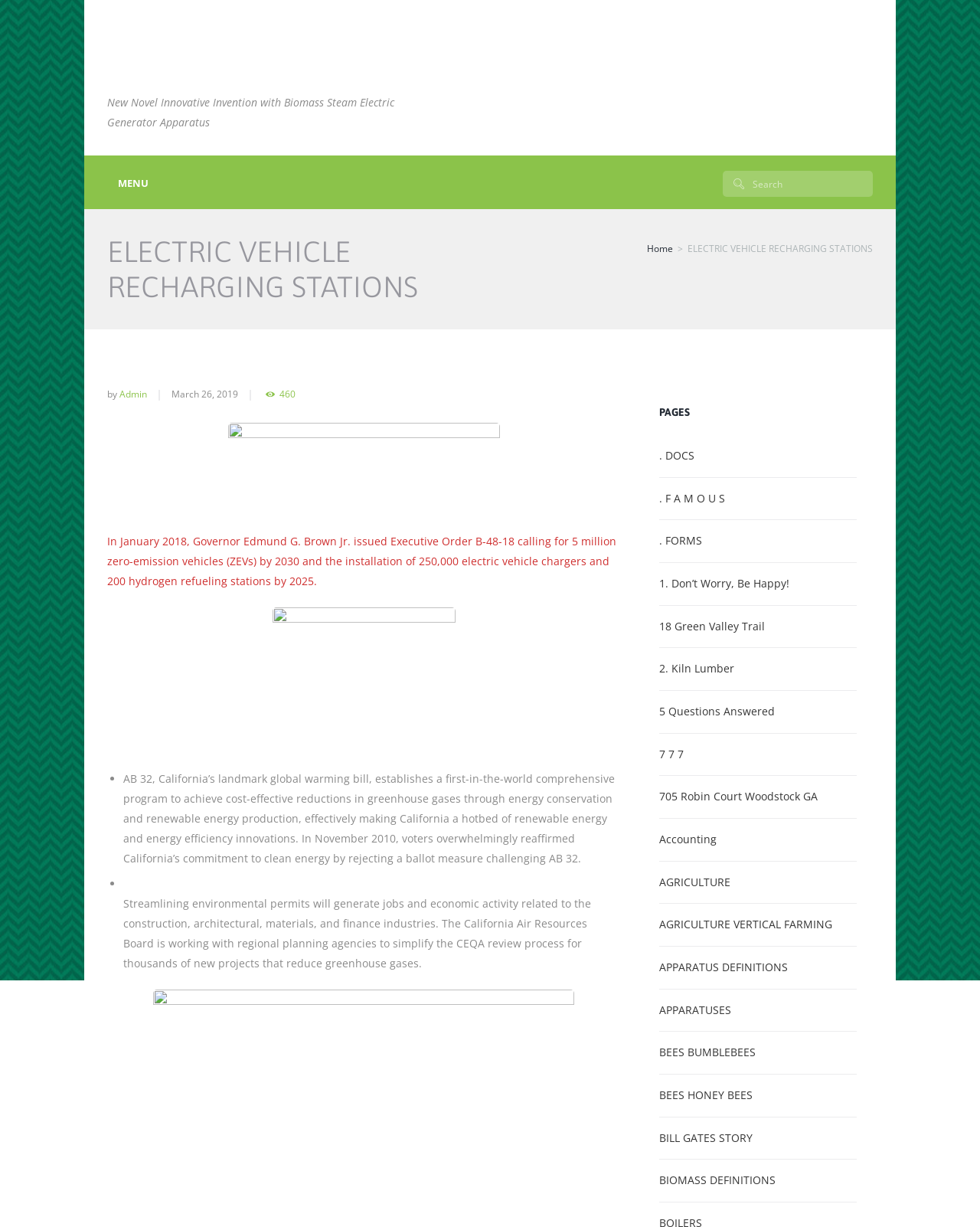Please identify and generate the text content of the webpage's main heading.

ELECTRIC VEHICLE RECHARGING STATIONS